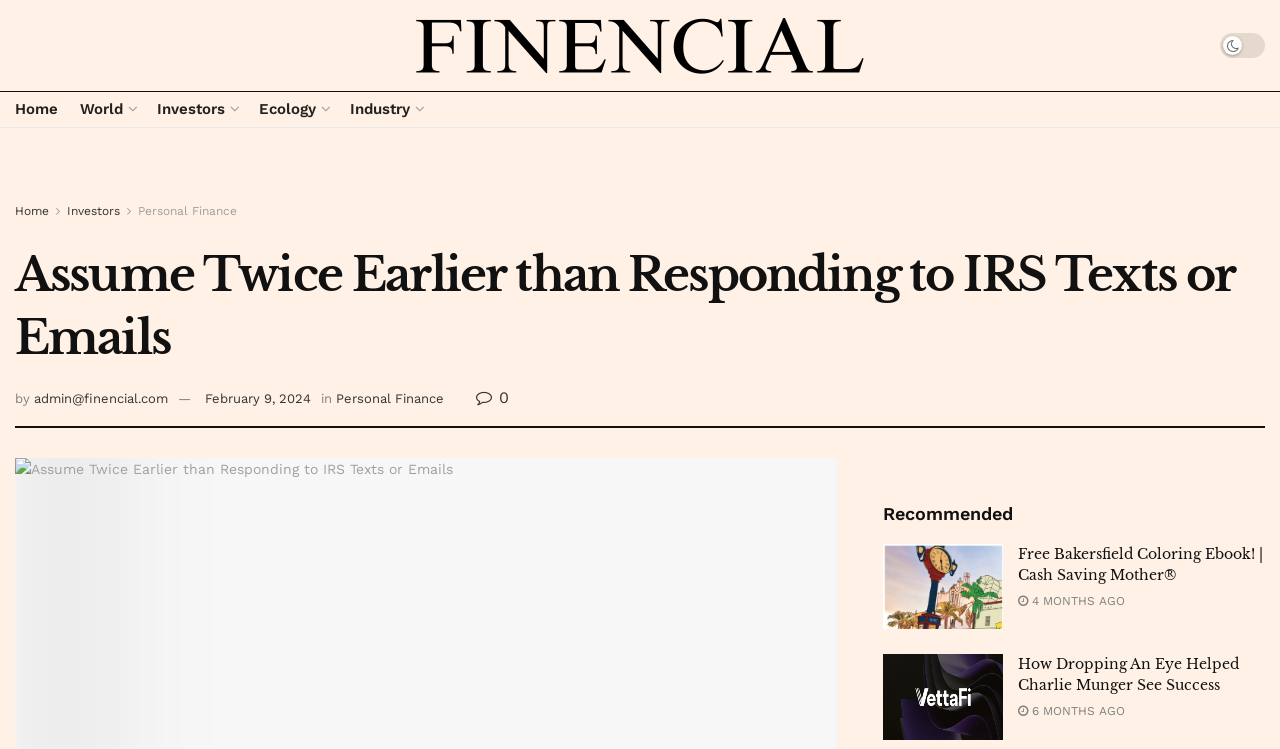What is the name of the website?
Ensure your answer is thorough and detailed.

The name of the website can be found in the top-left corner of the webpage, where it says 'Finencial' in a link element with a bounding box coordinate of [0.324, 0.023, 0.676, 0.098].